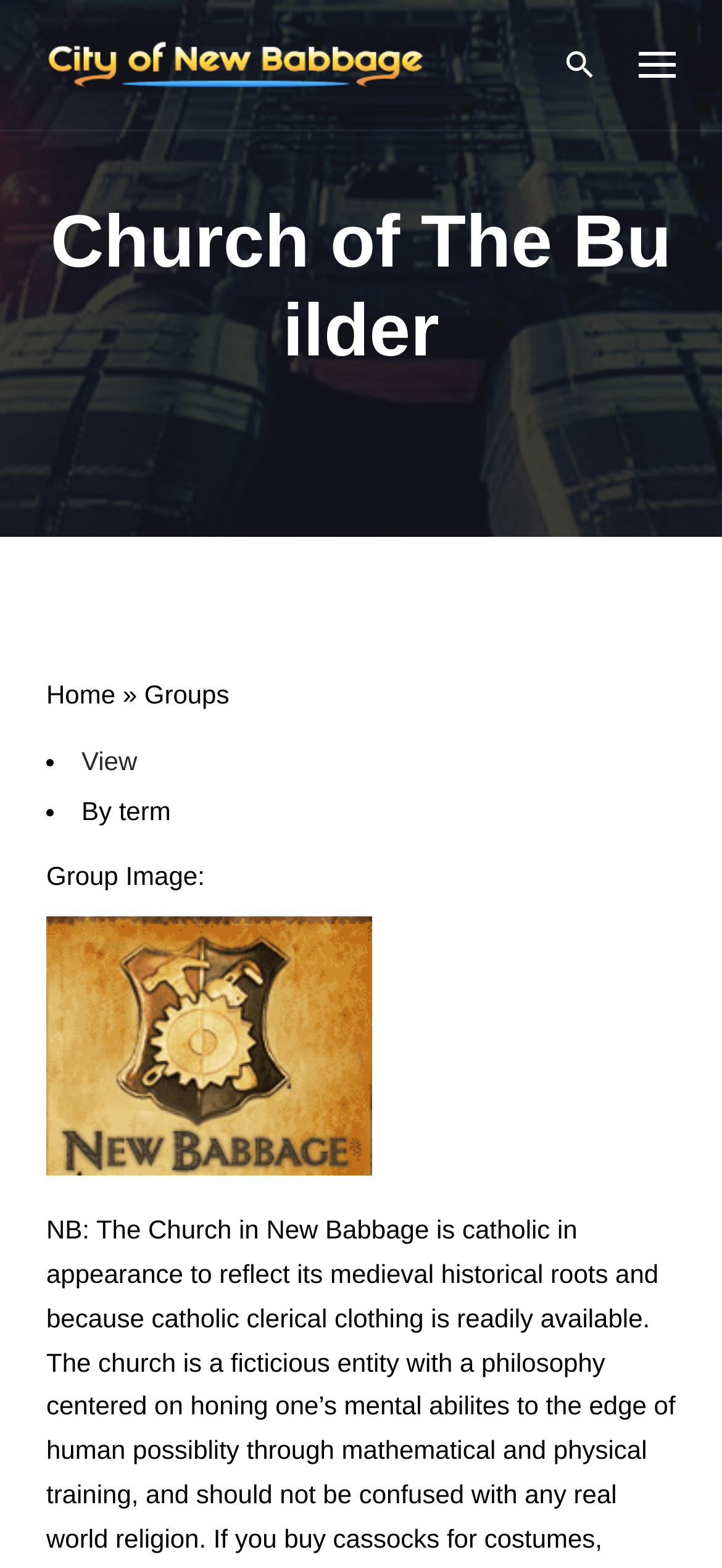What is the name of the group?
Please respond to the question thoroughly and include all relevant details.

I determined the answer by looking at the heading element with the text 'Church of The Builder' which is a prominent element on the webpage, indicating that it is the name of the group.